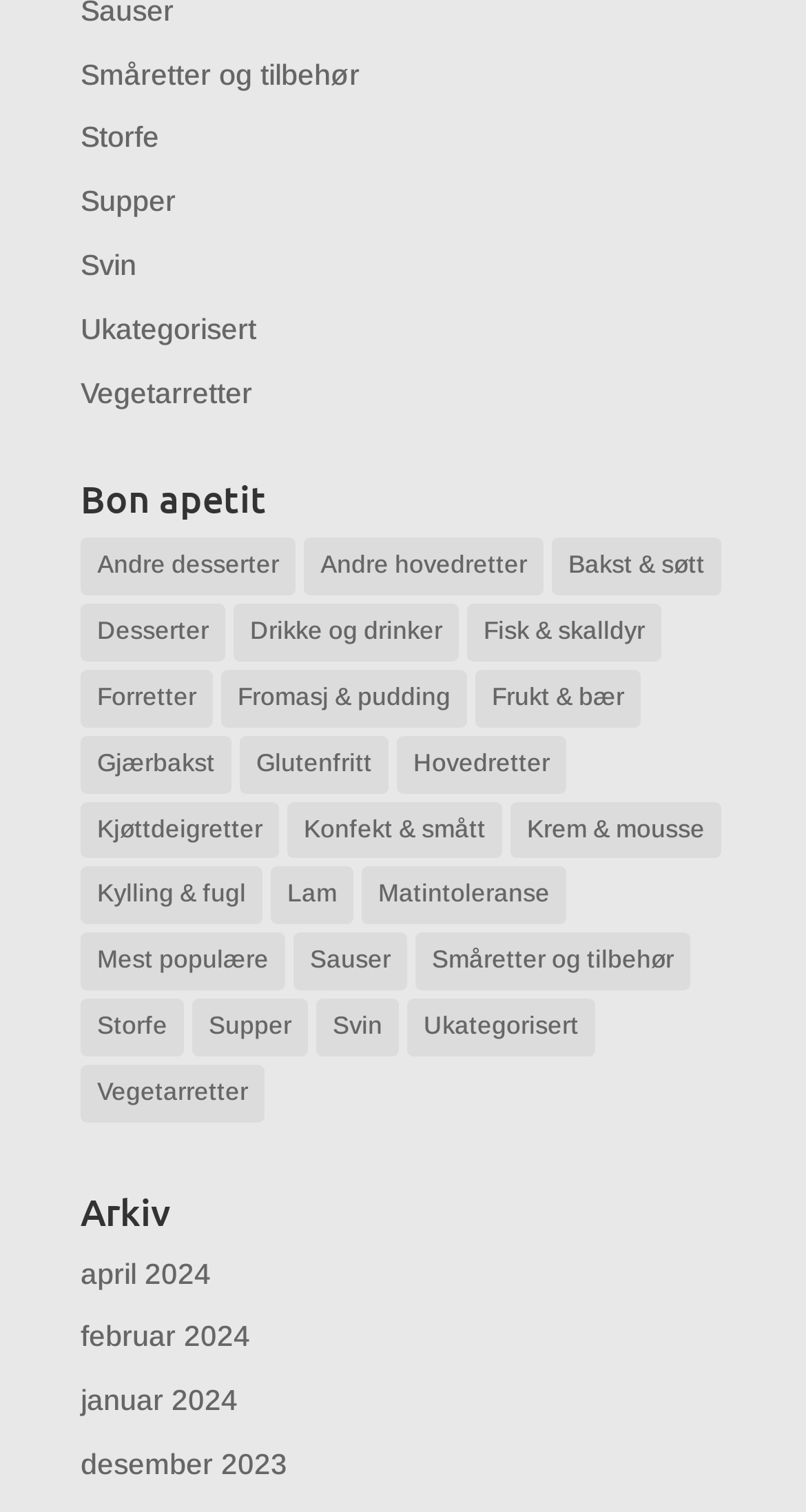Determine the bounding box coordinates of the clickable element to complete this instruction: "Click on Småretter og tilbehør". Provide the coordinates in the format of four float numbers between 0 and 1, [left, top, right, bottom].

[0.1, 0.038, 0.446, 0.06]